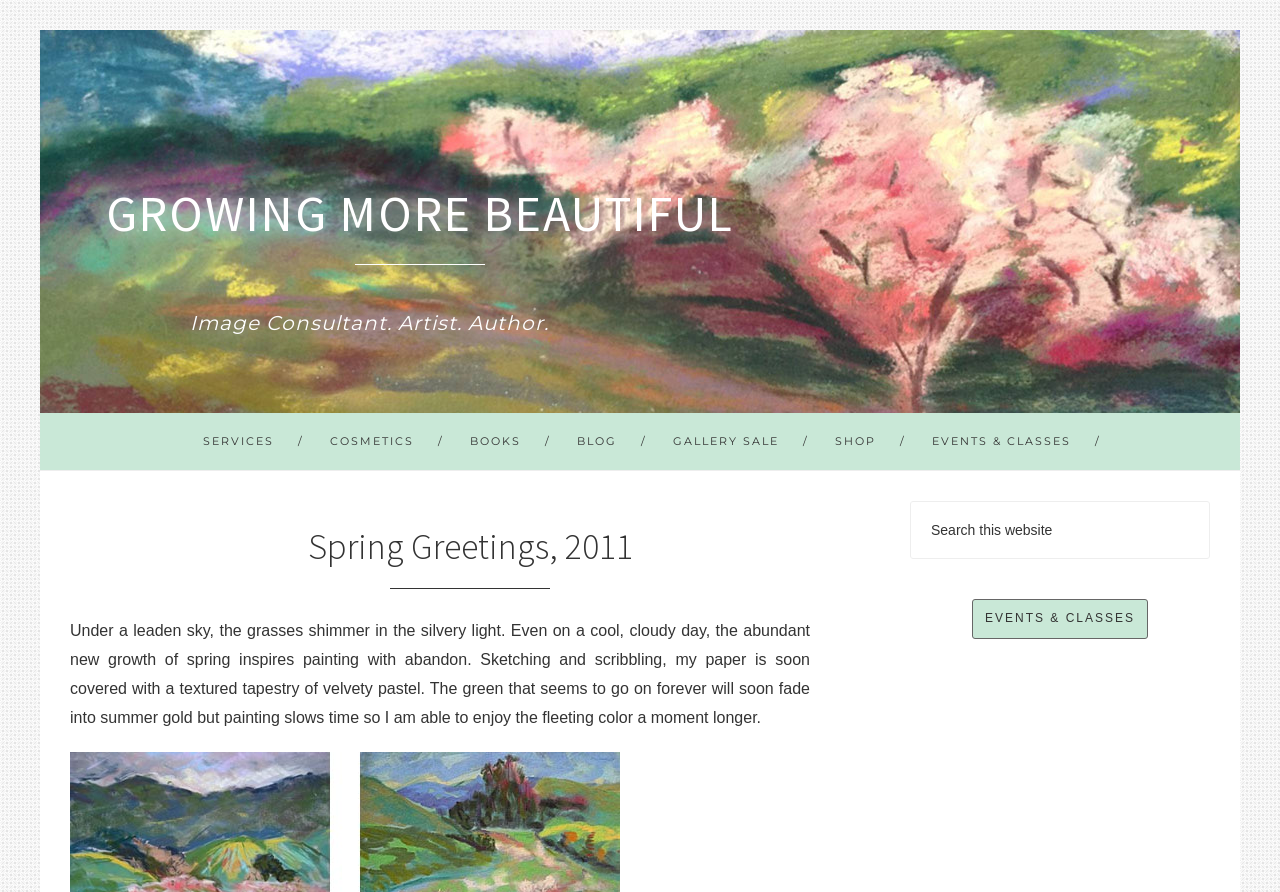Analyze the image and deliver a detailed answer to the question: Is there a search function on the webpage?

I found a search section with bounding box coordinates [0.711, 0.562, 0.945, 0.627] that contains a searchbox and a 'Search' button, indicating that there is a search function on the webpage.